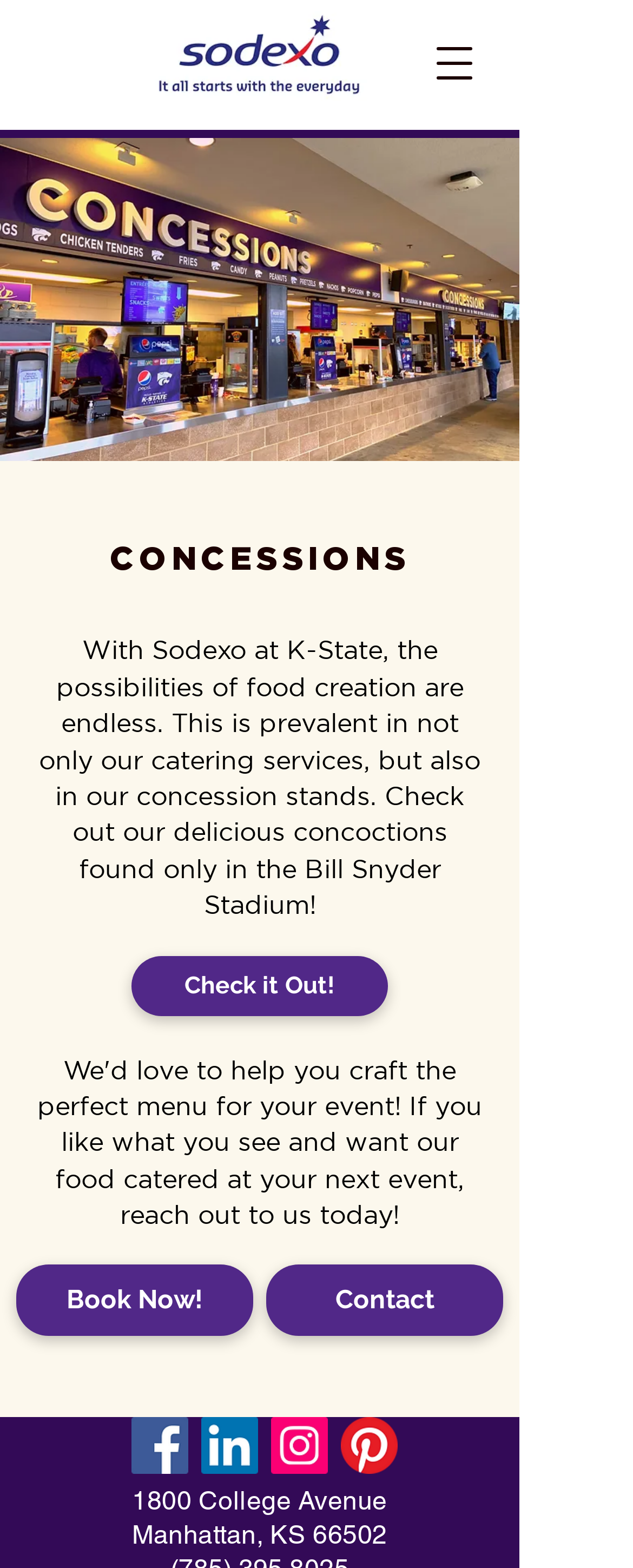Identify the bounding box coordinates of the HTML element based on this description: "Contact".

[0.421, 0.807, 0.795, 0.852]